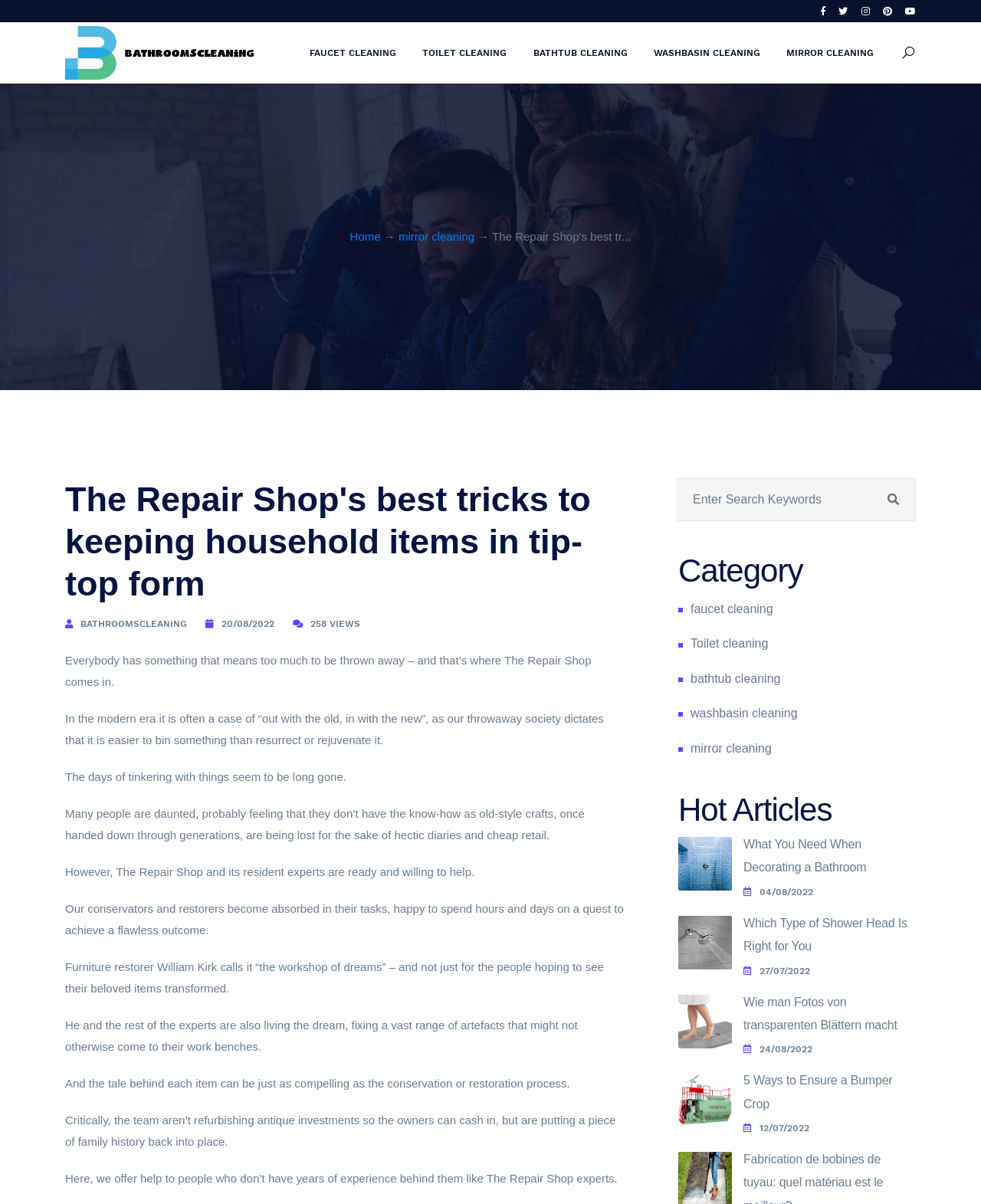Find and indicate the bounding box coordinates of the region you should select to follow the given instruction: "Click on the 'Home' link in the navigation bar".

None